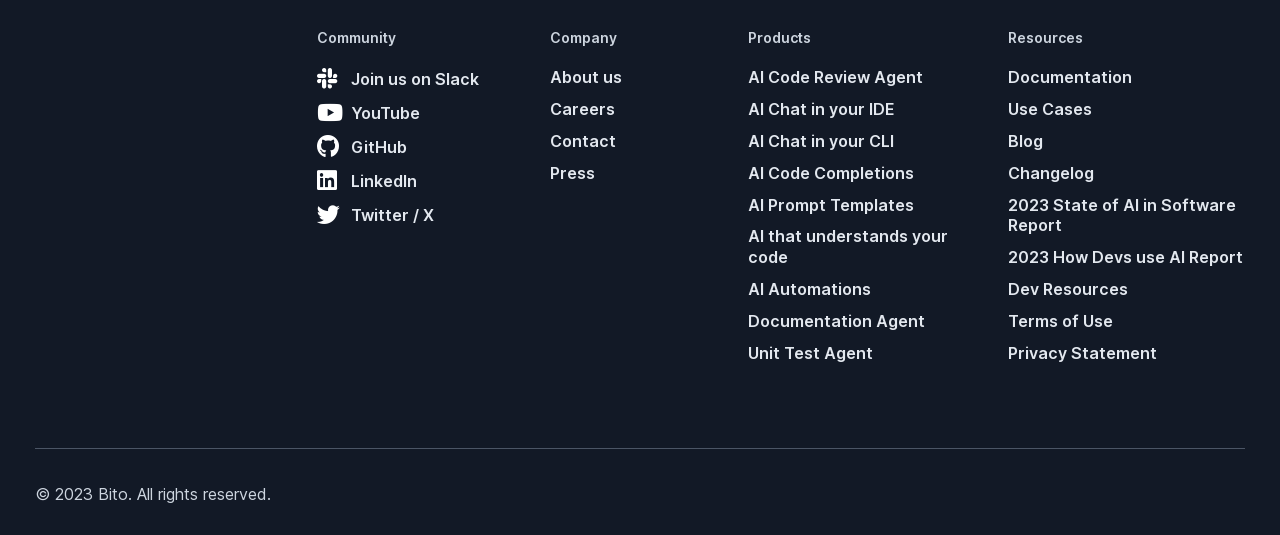What is the company's social media platform?
Using the visual information, answer the question in a single word or phrase.

Slack